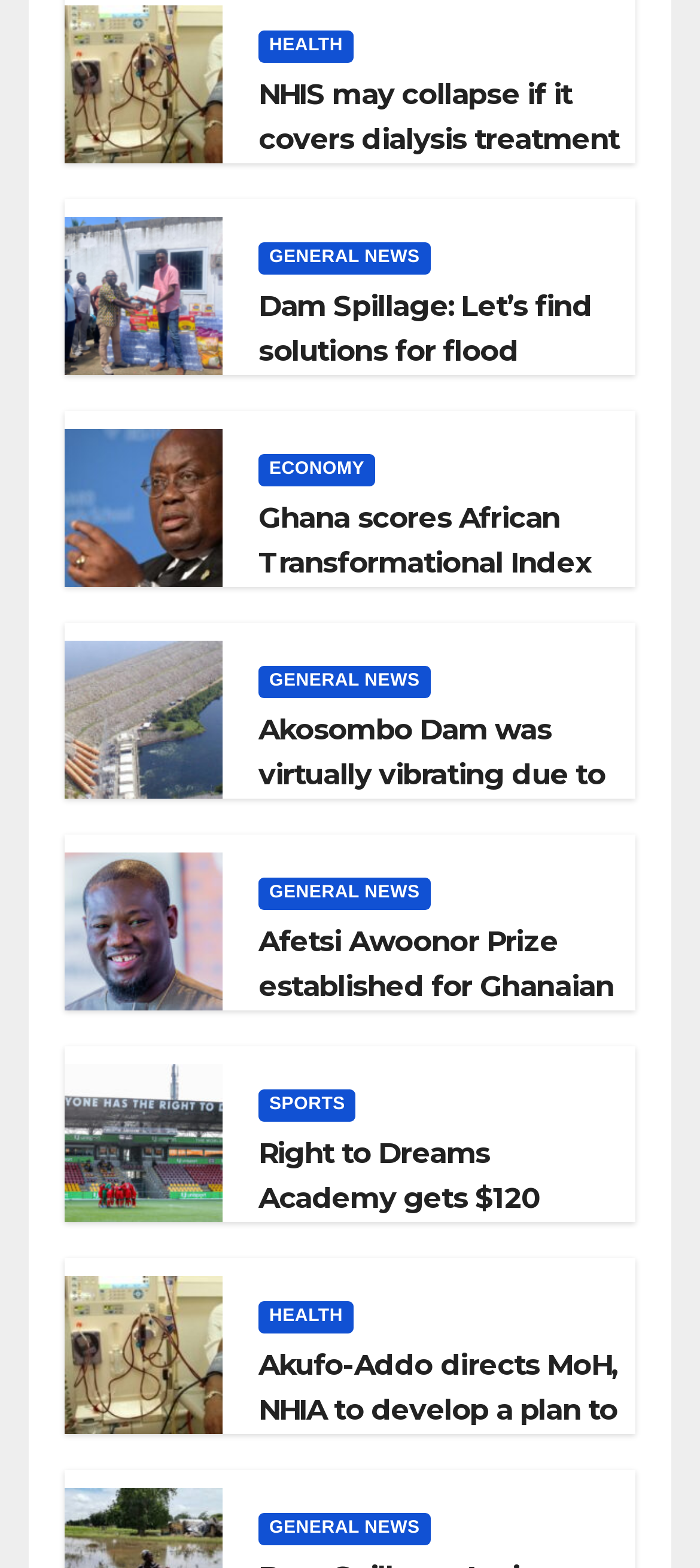From the element description: "Sports", extract the bounding box coordinates of the UI element. The coordinates should be expressed as four float numbers between 0 and 1, in the order [left, top, right, bottom].

[0.369, 0.695, 0.509, 0.715]